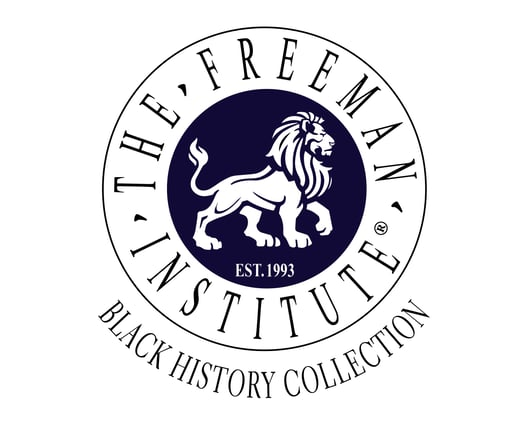Provide an in-depth description of all elements within the image.

This image features the logo of The Freeman Institute®, prominently displaying a lion, which symbolizes strength and courage. Encircled by the text "THE FREEMAN INSTITUTE®" at the top and "BLACK HISTORY COLLECTION" at the bottom, the logo is set against a dark blue background that enhances its striking visual appeal. The establishment date, "EST. 1993," marks the institute's commitment to advancing awareness and education about Black history. This emblem represents the institute's dedication to preserving and sharing the important narratives and contributions within Black history, making it a significant cultural resource.